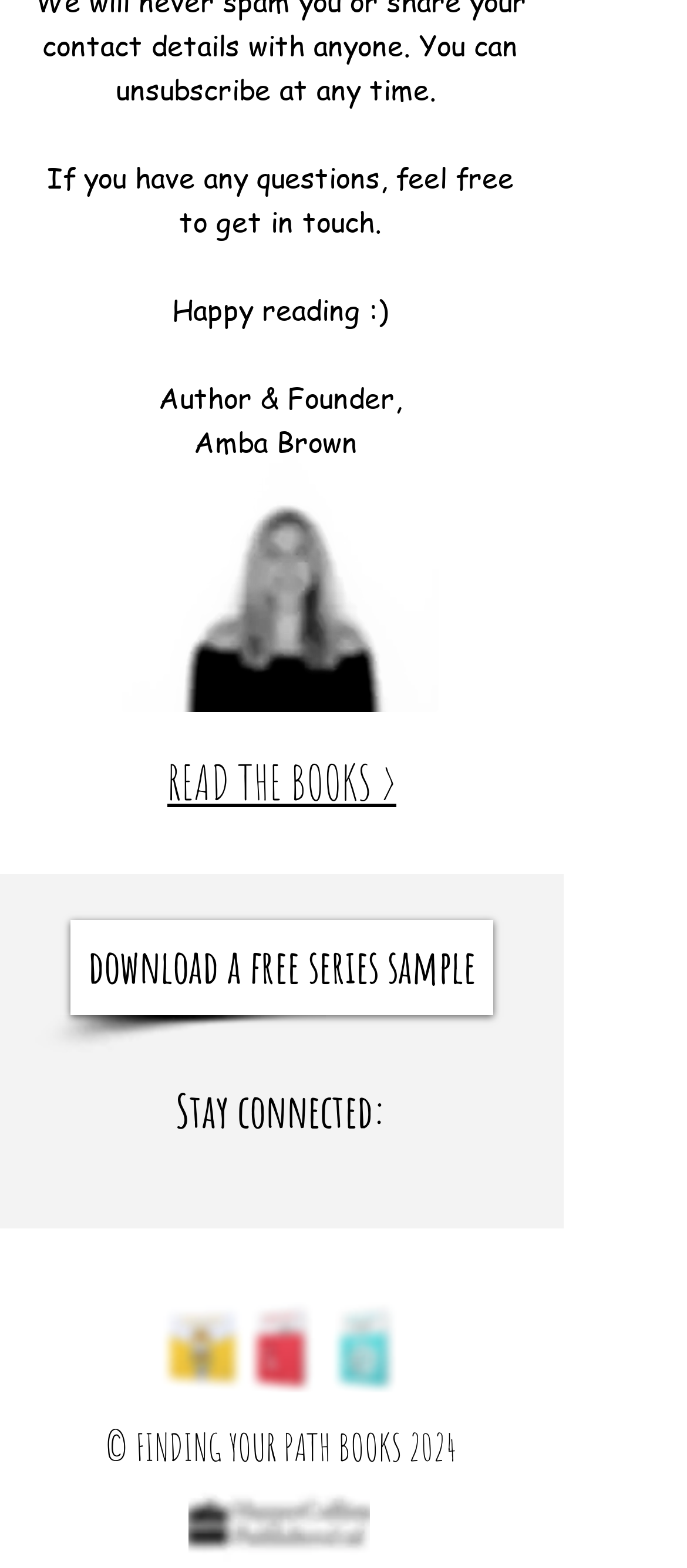Point out the bounding box coordinates of the section to click in order to follow this instruction: "view Finding Your Path Books on Facebook".

[0.482, 0.762, 0.554, 0.793]